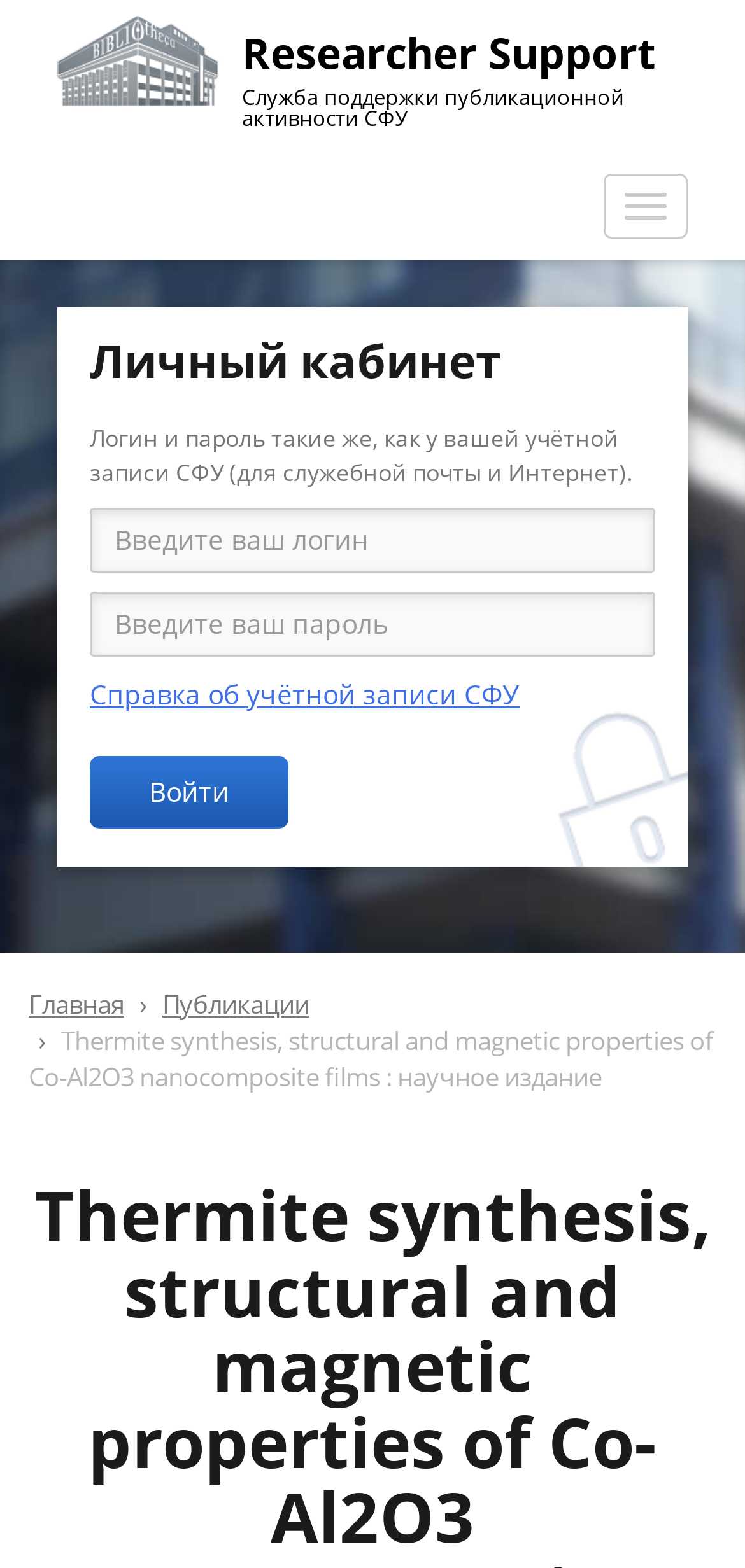Identify the main heading from the webpage and provide its text content.

Researcher Support
Служба поддержки публикационной активности СФУ